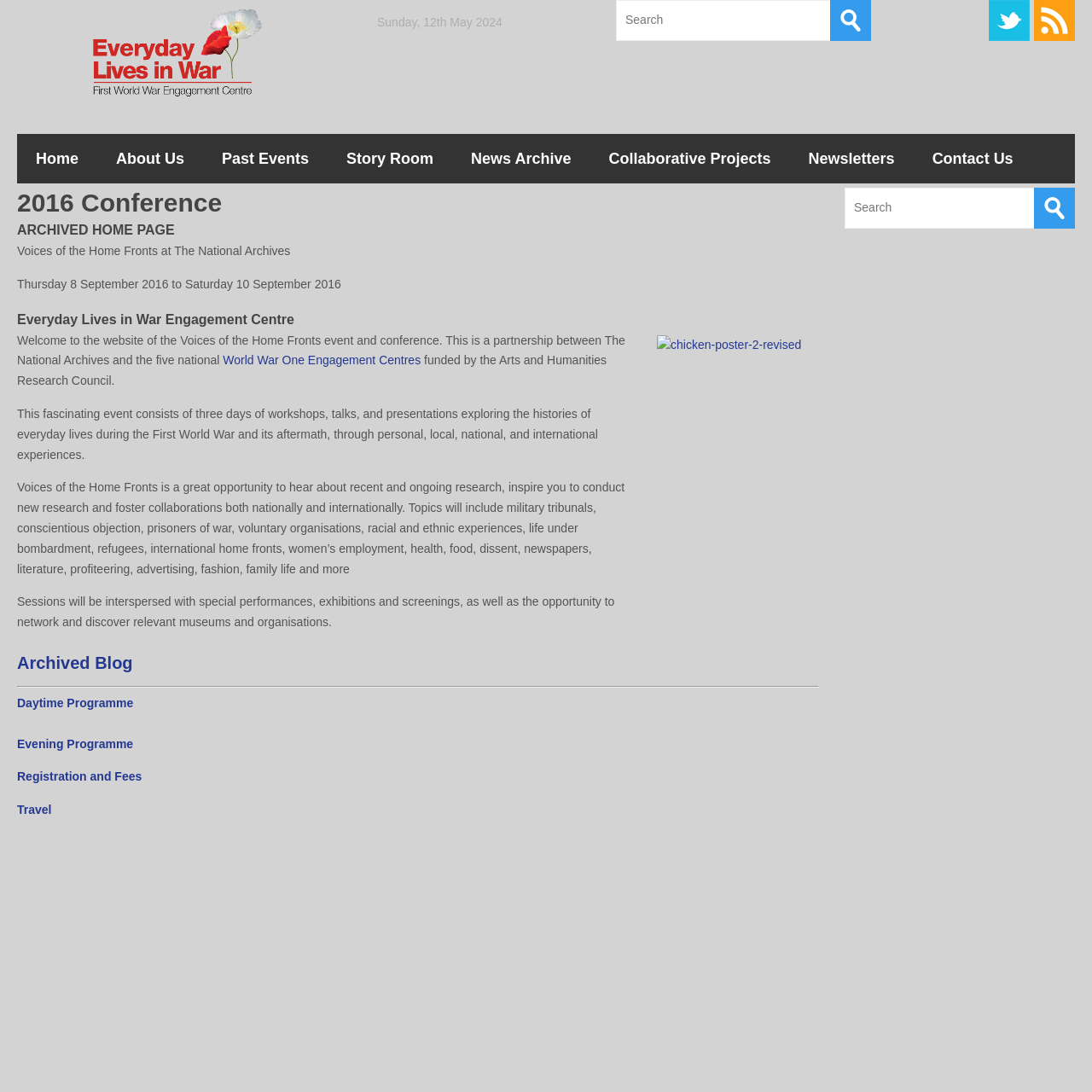Please specify the bounding box coordinates of the area that should be clicked to accomplish the following instruction: "Search for a keyword". The coordinates should consist of four float numbers between 0 and 1, i.e., [left, top, right, bottom].

[0.564, 0.0, 0.76, 0.038]